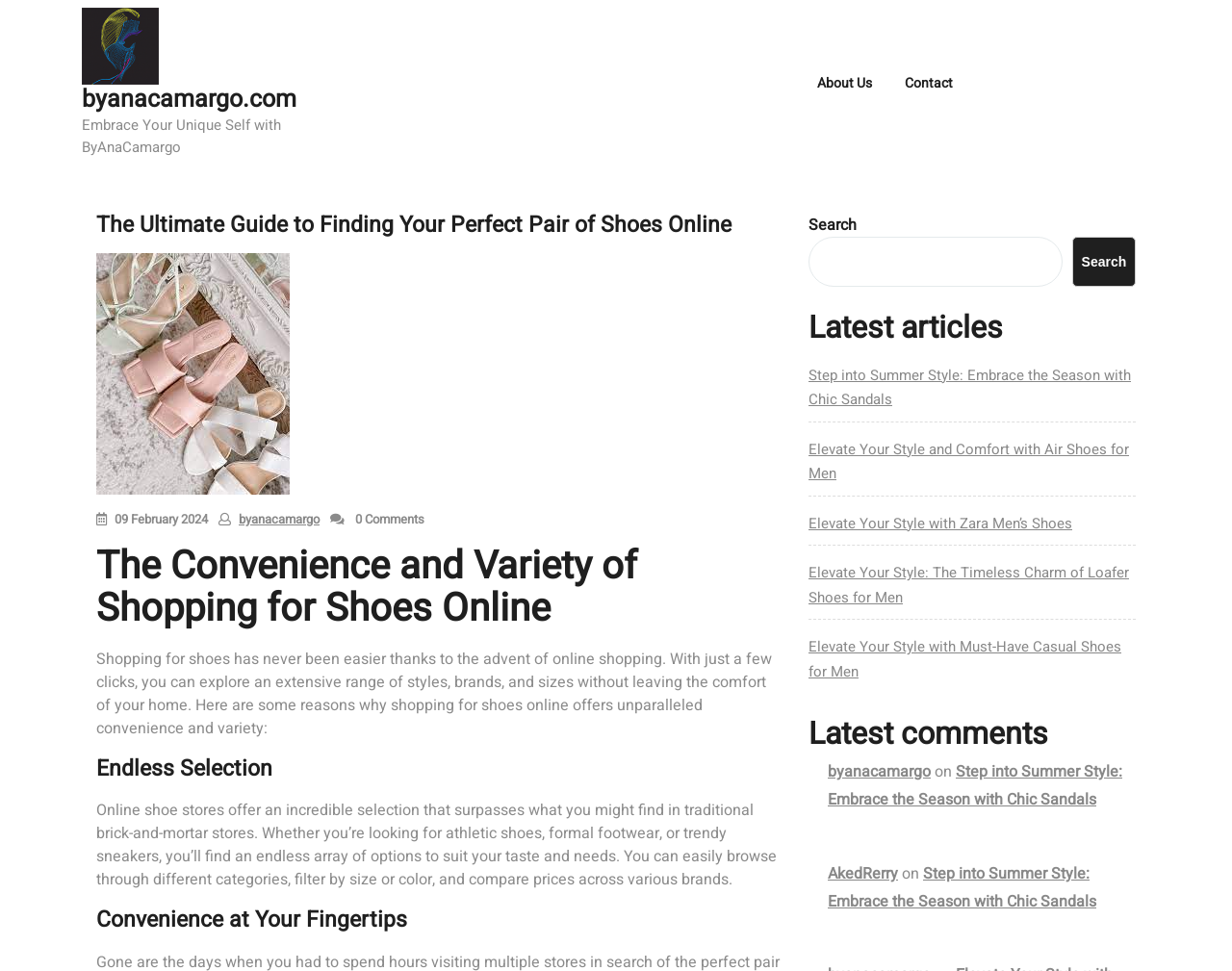Locate the bounding box coordinates of the element that should be clicked to fulfill the instruction: "Visit the About Us page".

[0.652, 0.067, 0.72, 0.104]